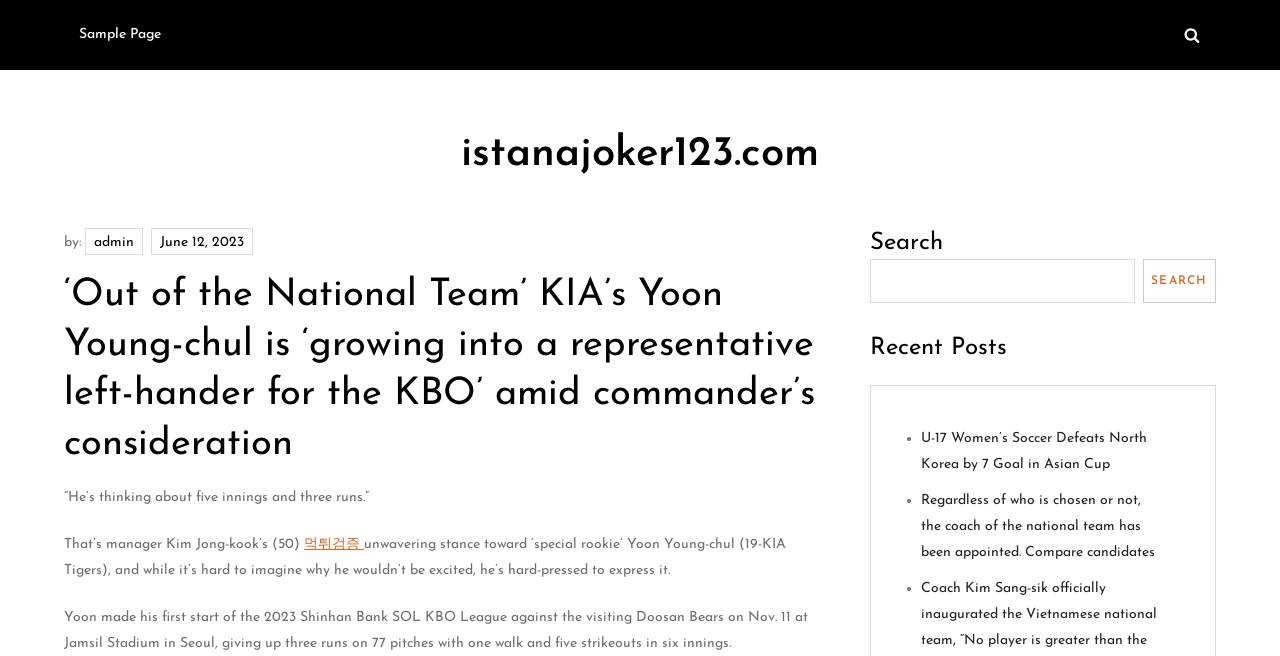Please provide the bounding box coordinates for the element that needs to be clicked to perform the following instruction: "Read the article about 'U-17 Women’s Soccer Defeats North Korea by 7 Goal in Asian Cup'". The coordinates should be given as four float numbers between 0 and 1, i.e., [left, top, right, bottom].

[0.72, 0.656, 0.896, 0.719]